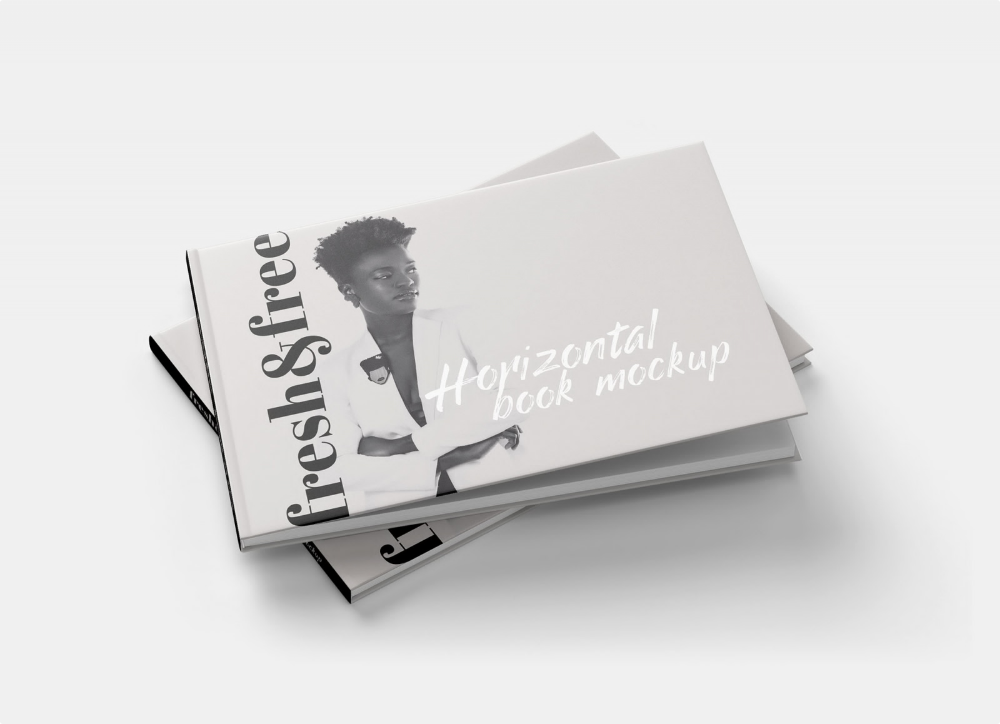What is the model dressed in?
Please answer the question with a detailed response using the information from the screenshot.

The caption describes the model as being dressed in a fashionable ensemble, which creates a striking contrast against the neutral background, implying that the ensemble is stylish and modern.